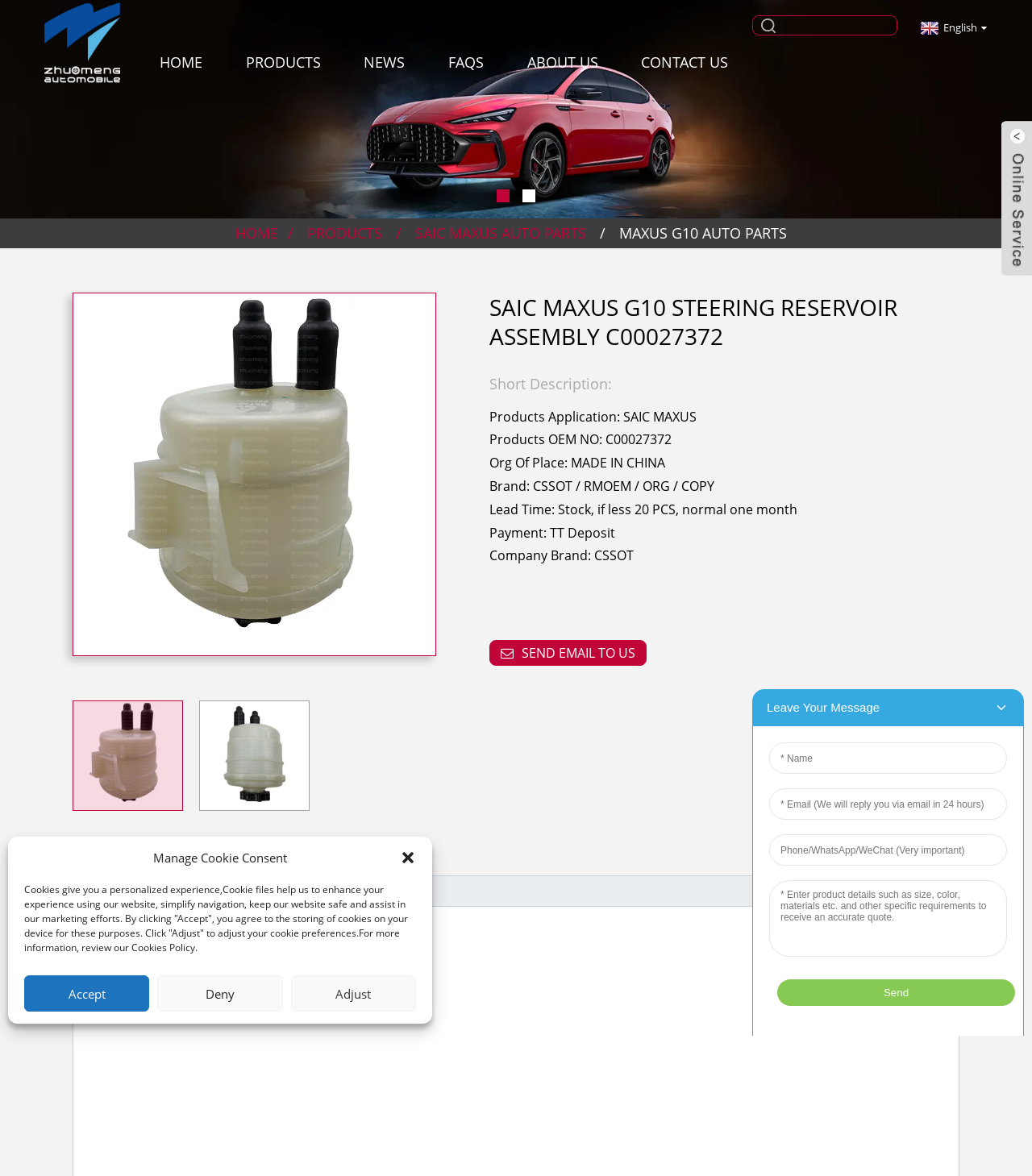Based on the description "Send email to us", find the bounding box of the specified UI element.

[0.474, 0.544, 0.626, 0.566]